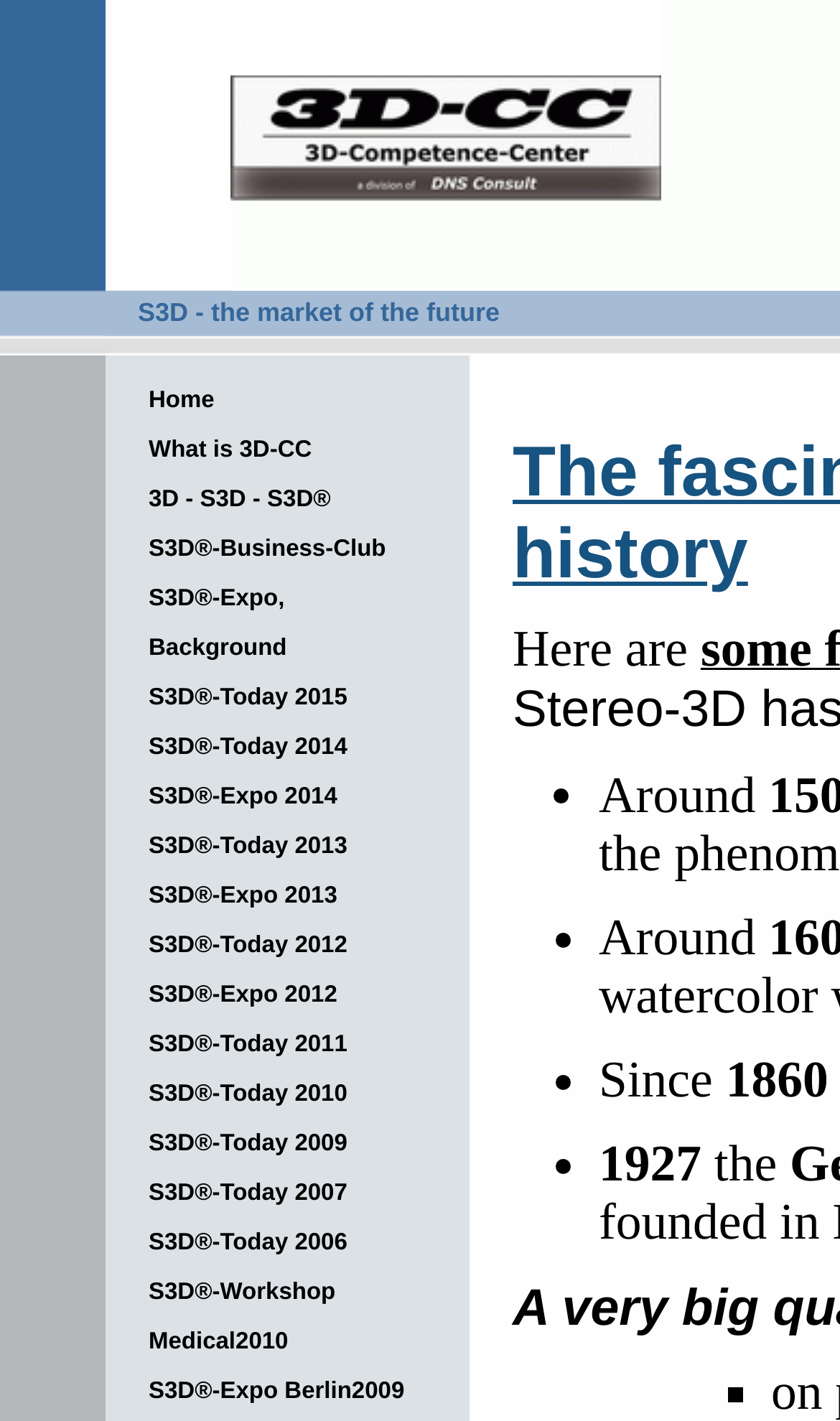How many list markers are there on the website?
Using the image, respond with a single word or phrase.

4